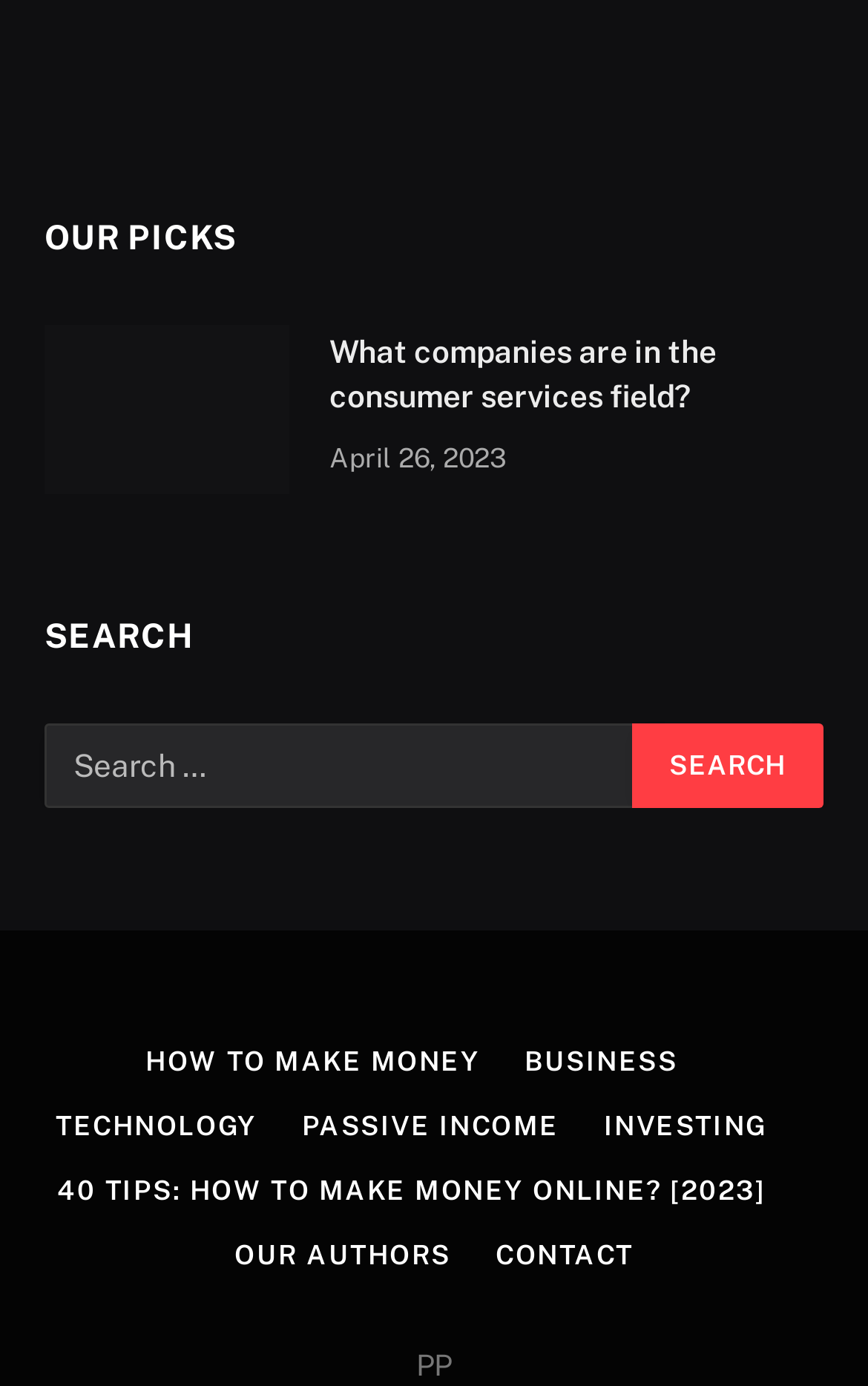How many links are there in the 'OUR PICKS' section?
Provide a detailed and extensive answer to the question.

In the 'OUR PICKS' section, there are two links: 'working on computer' and 'What companies are in the consumer services field?'.